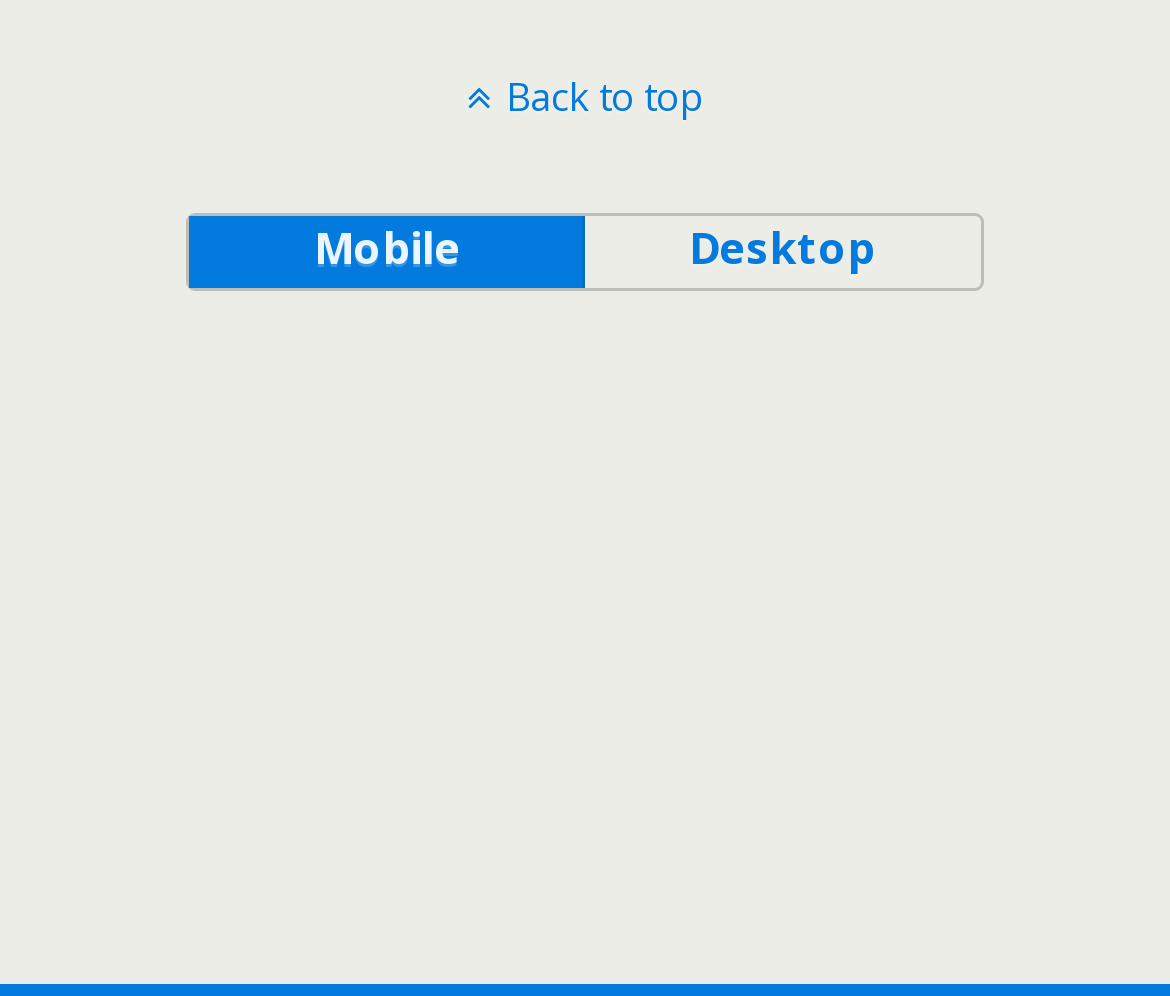Determine the bounding box coordinates of the UI element described below. Use the format (top-left x, top-left y, bottom-right x, bottom-right y) with floating point numbers between 0 and 1: Jan 30, 2023

None